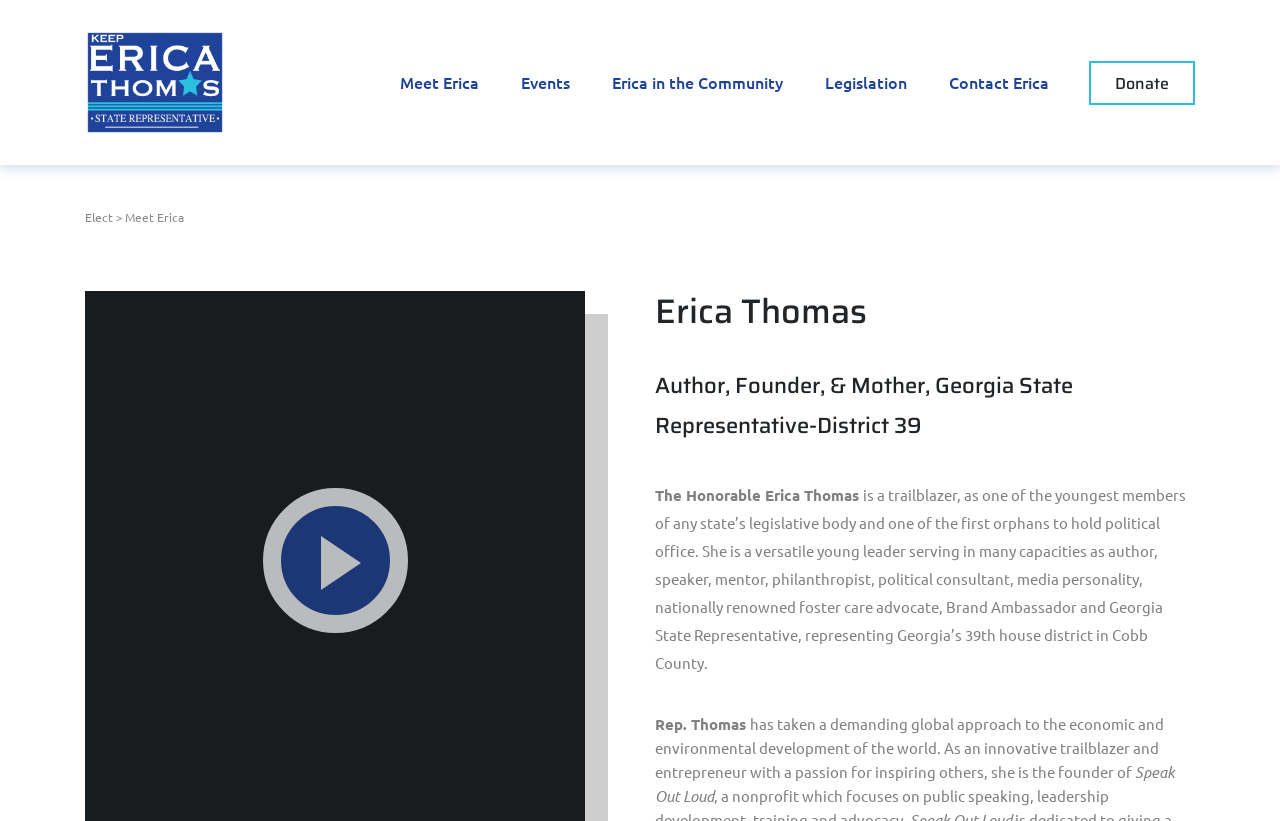What is Erica Thomas's occupation?
Use the image to give a comprehensive and detailed response to the question.

I determined this by looking at the heading 'Erica Thomas' and the subsequent text 'Author, Founder, & Mother, Georgia State Representative-District 39', which indicates that Erica Thomas is a Georgia State Representative.